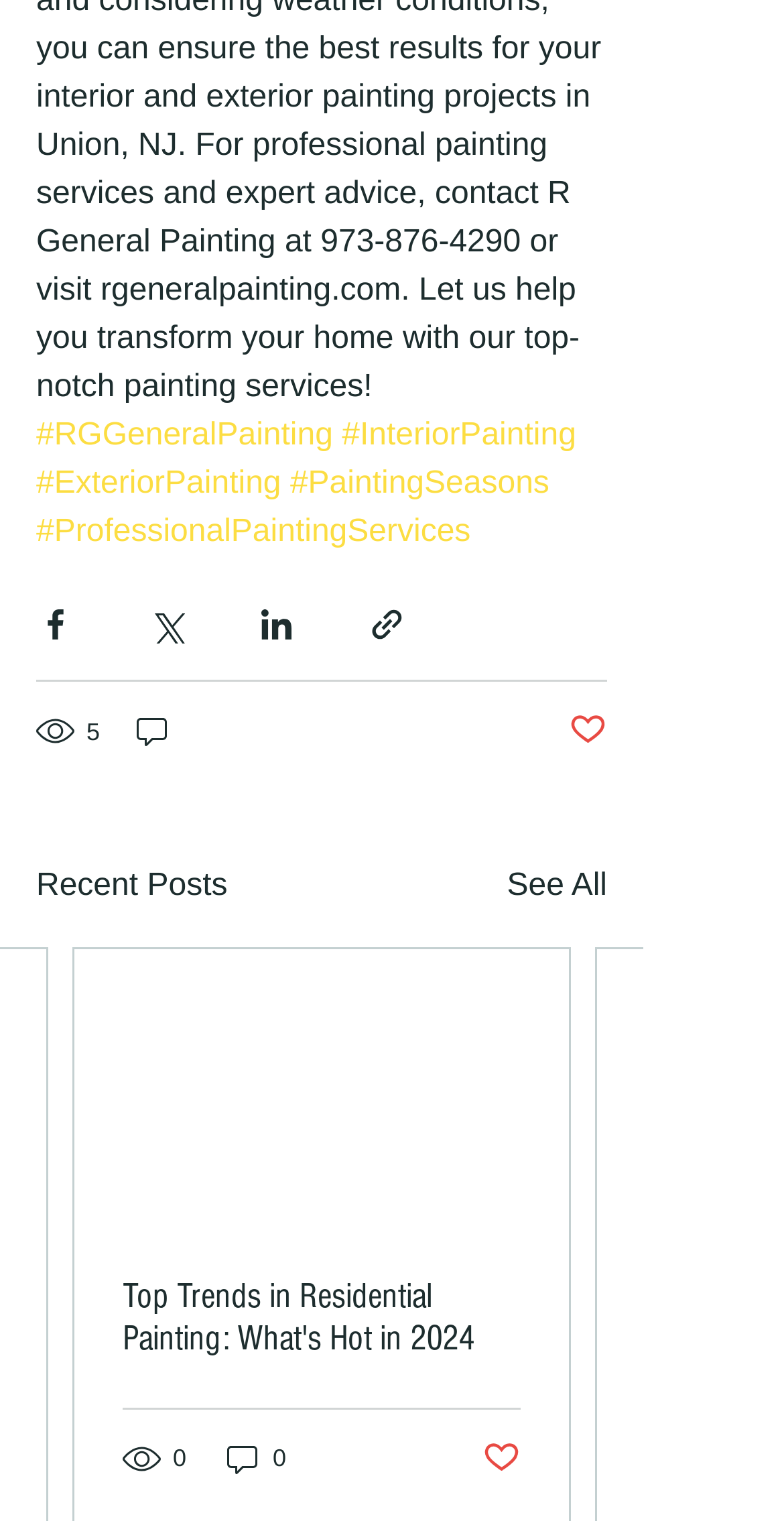Examine the screenshot and answer the question in as much detail as possible: Is the first post marked as liked?

The button 'Post not marked as liked' indicates that the first post is not marked as liked.